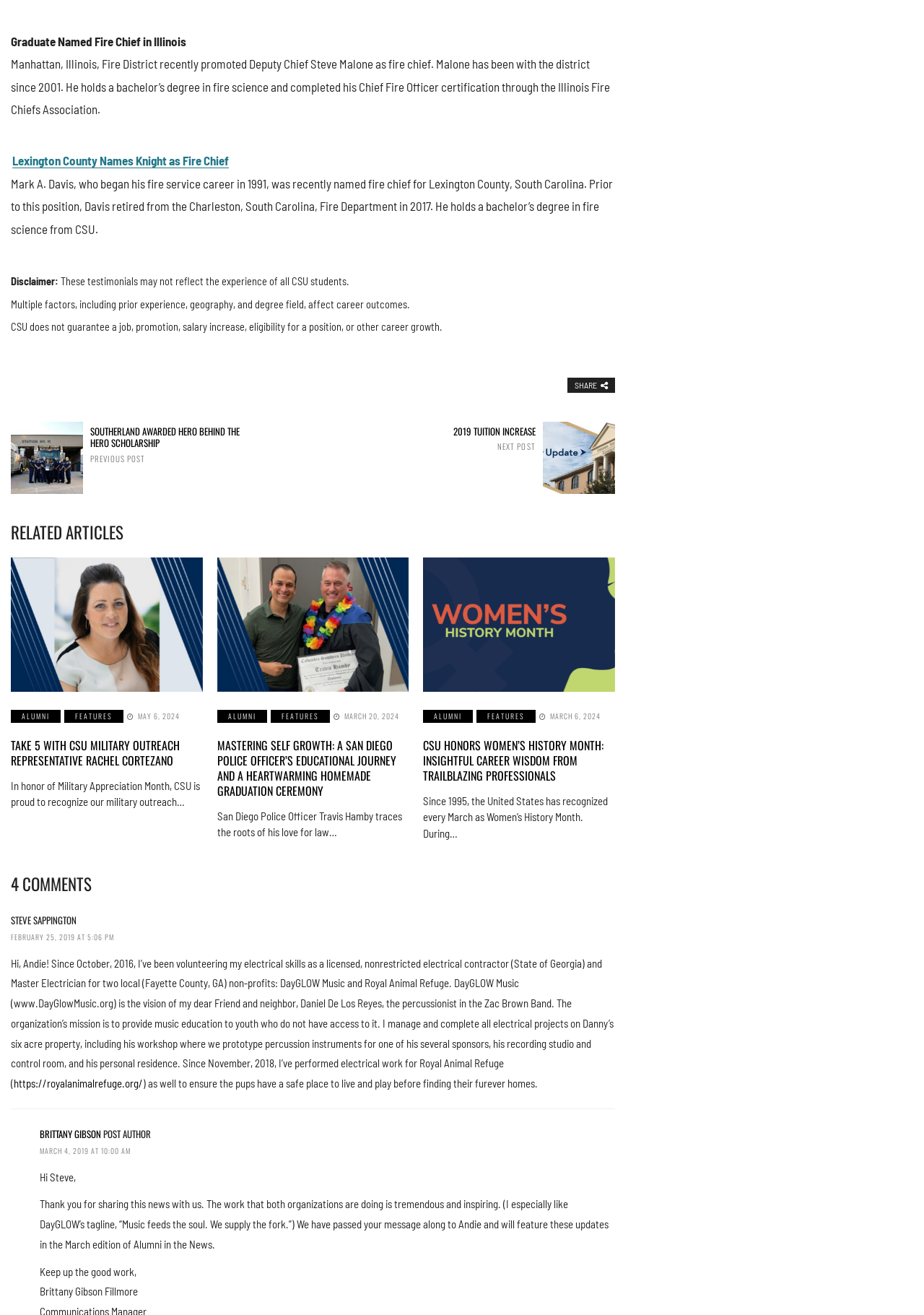What is the position of Mark A. Davis? From the image, respond with a single word or brief phrase.

Fire Chief